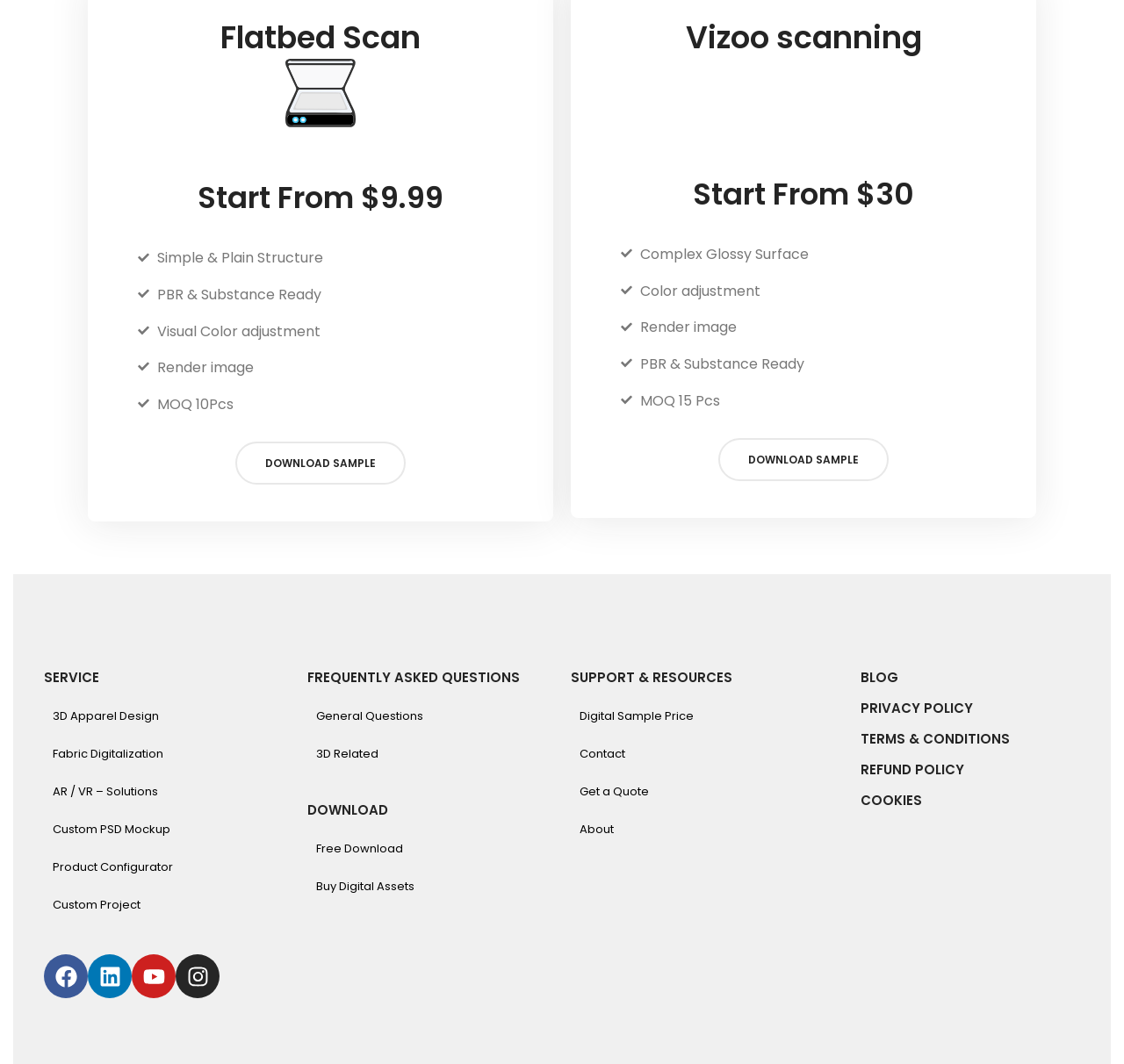What is the name of the company mentioned at the bottom of the page?
Using the information presented in the image, please offer a detailed response to the question.

At the bottom of the page, there is a link to 'Binarycloth Alternative logo', which suggests that the company name is Binarycloth.